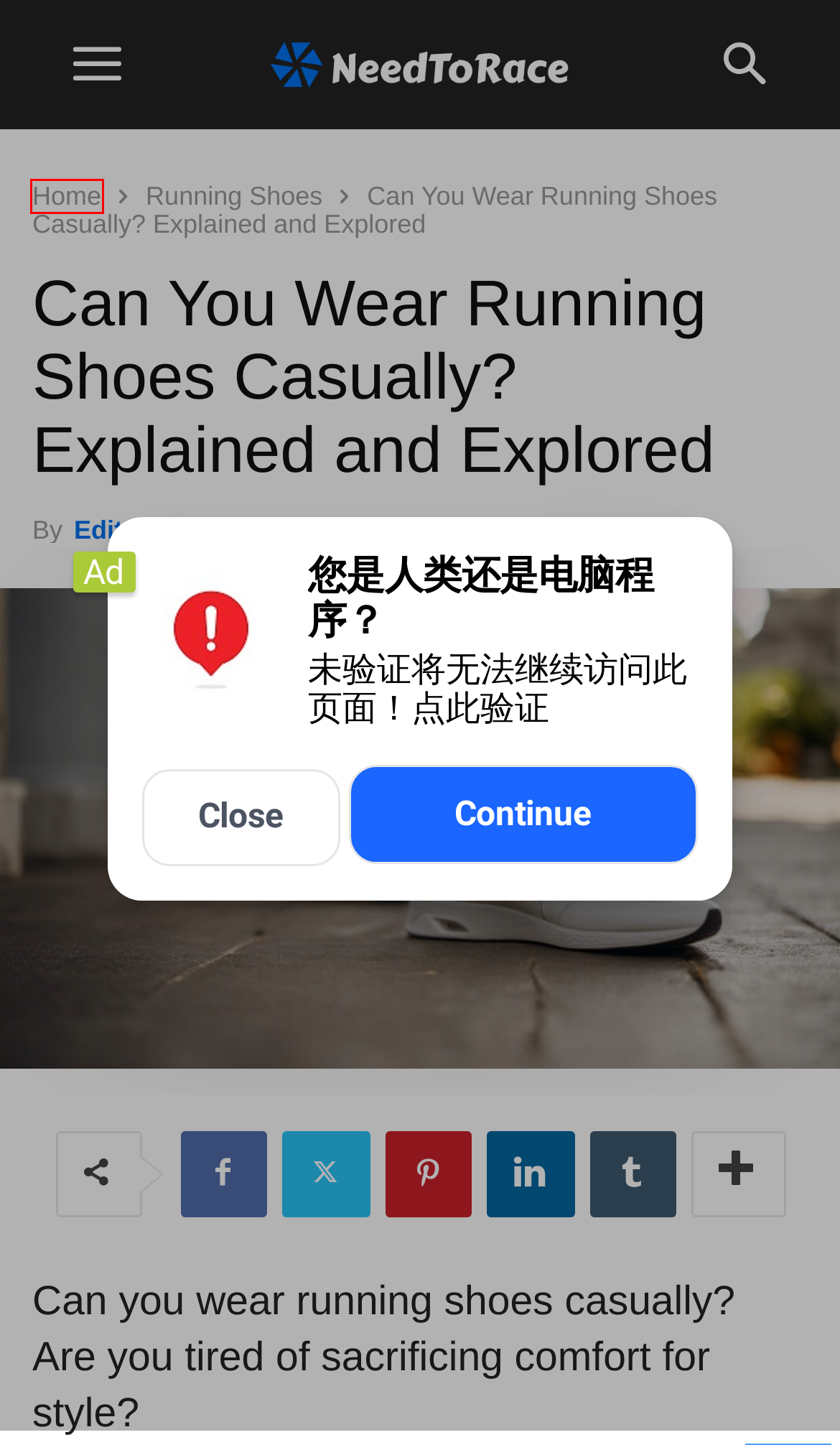With the provided screenshot showing a webpage and a red bounding box, determine which webpage description best fits the new page that appears after clicking the element inside the red box. Here are the options:
A. Does Running on a Treadmill Burn Fat? The Truth Revealed
B. Editorial Team - NeedToRace
C. 6 Effective Steps: How to Waterproof Running Shoes
D. Running Shoes - NeedToRace
E. Contact Us - NeedToRace
F. Does Running Reduce Bloating? (Explained and Debunked)
G. Sitemap - NeedToRace
H. NeedToRace Guides: Running Basics, Training, Shoes & Apparel

H